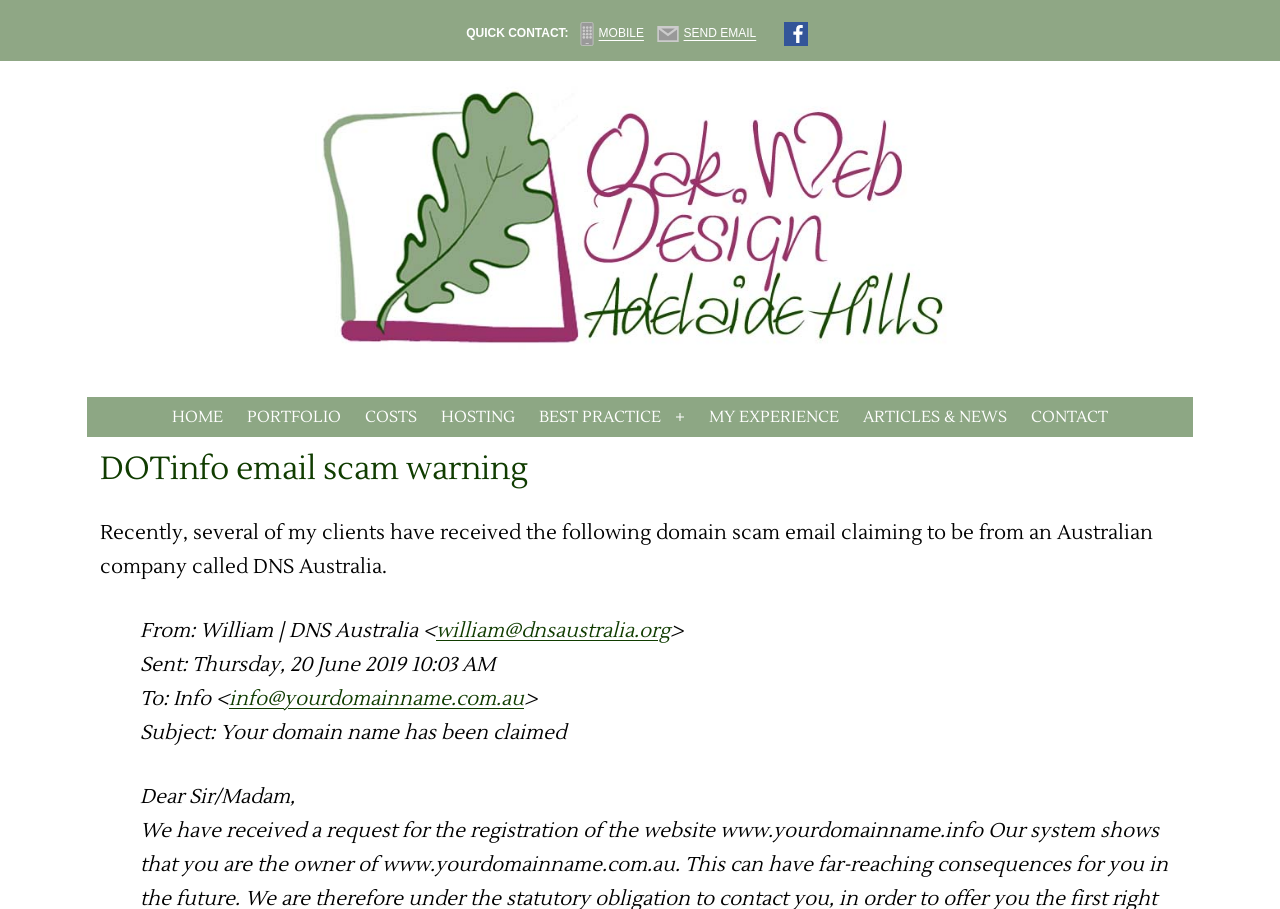Give a one-word or one-phrase response to the question: 
What is the topic of the article on this webpage?

Email scam warning